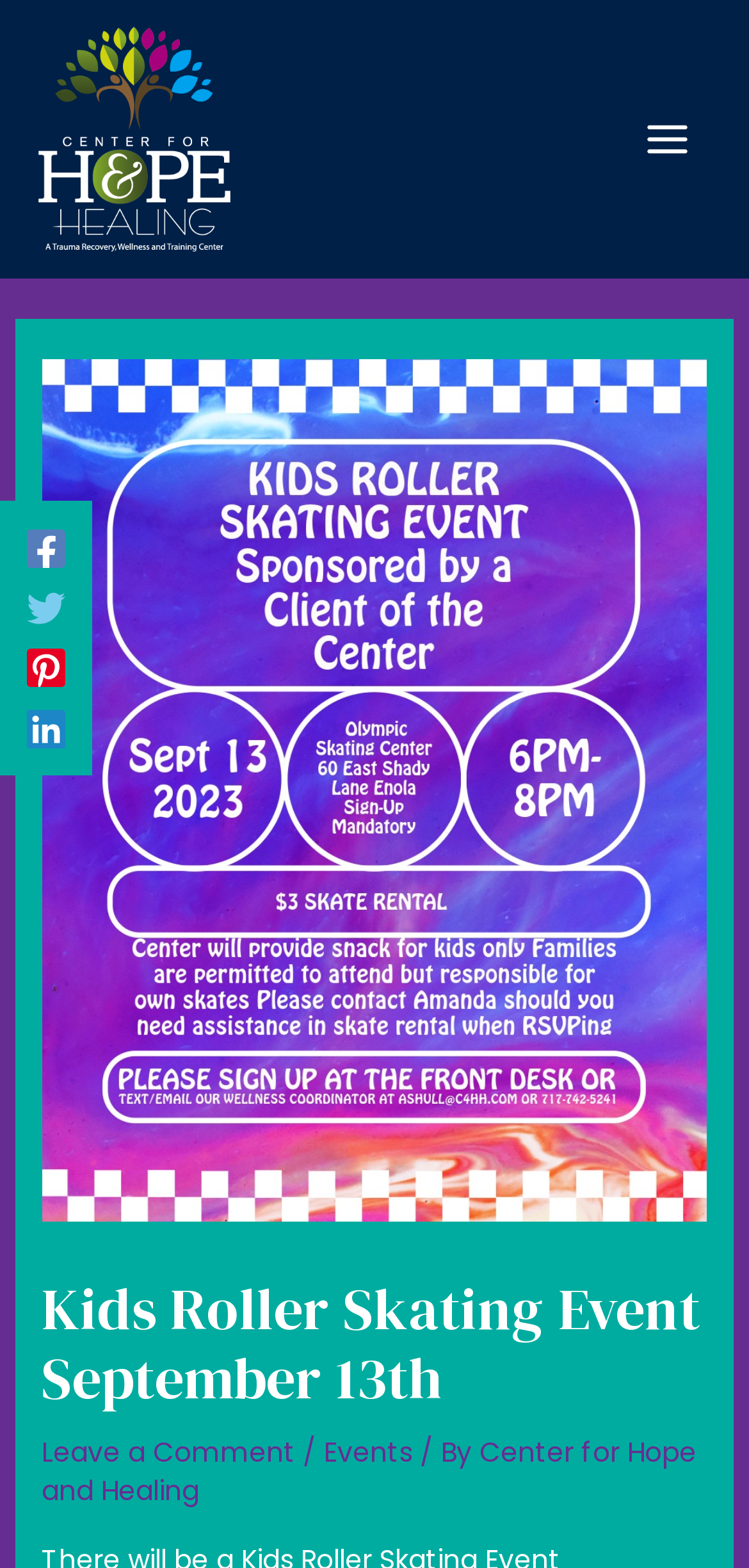Answer briefly with one word or phrase:
What is the date of the event?

September 13th